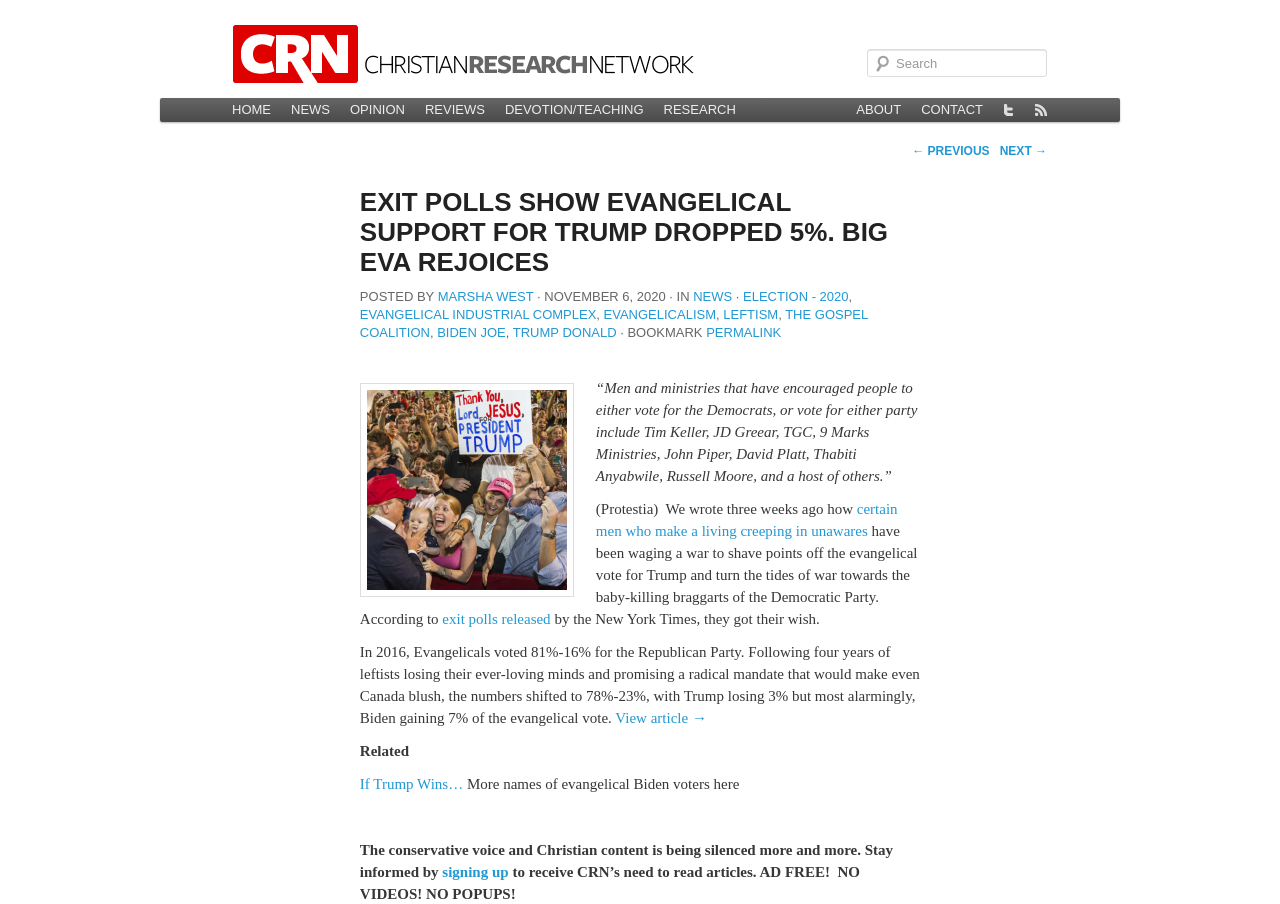Based on the element description: "Skip to secondary content", identify the bounding box coordinates for this UI element. The coordinates must be four float numbers between 0 and 1, listed as [left, top, right, bottom].

[0.184, 0.108, 0.317, 0.135]